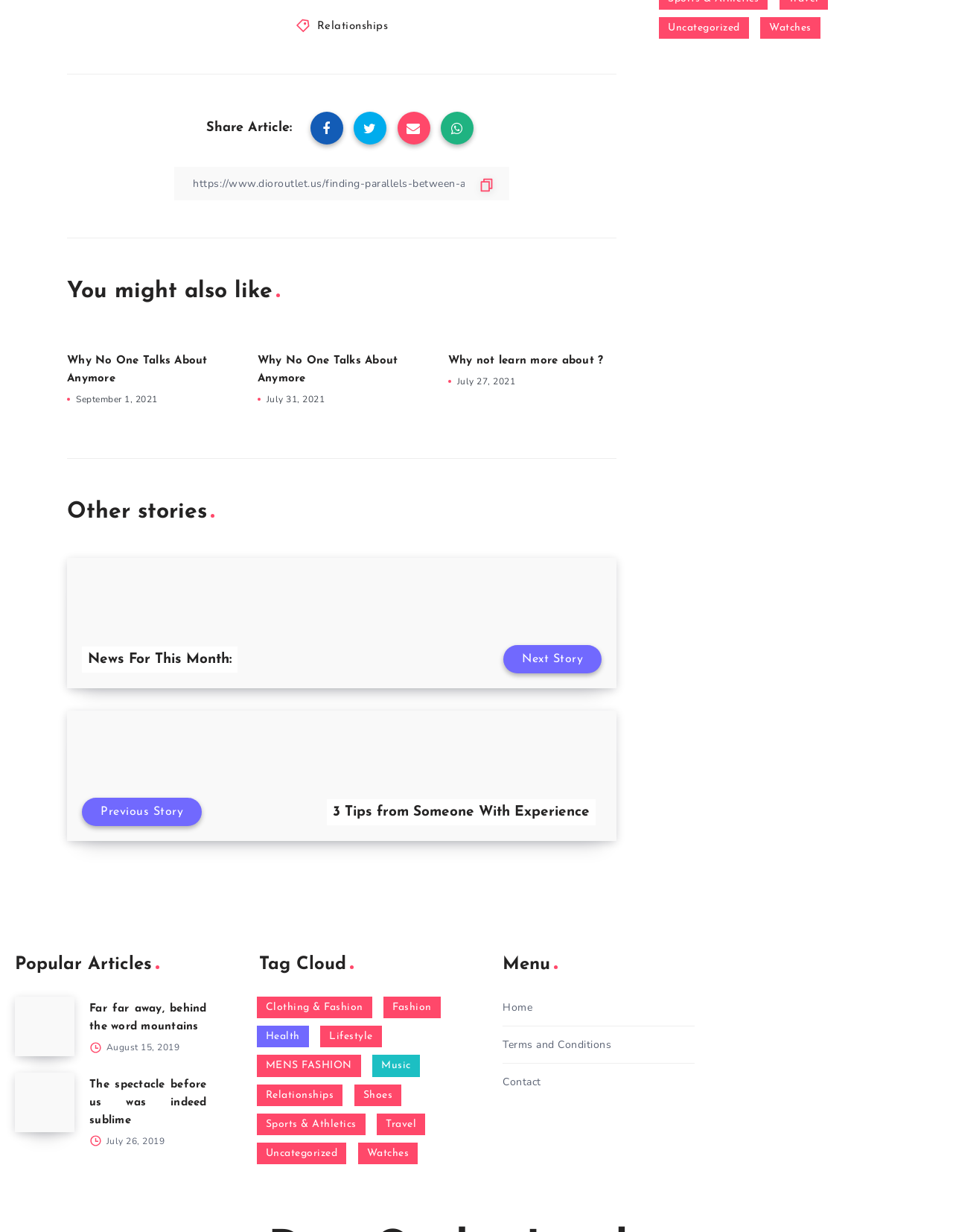Highlight the bounding box coordinates of the element you need to click to perform the following instruction: "Read 'Why No One Talks About Anymore'."

[0.07, 0.289, 0.218, 0.312]